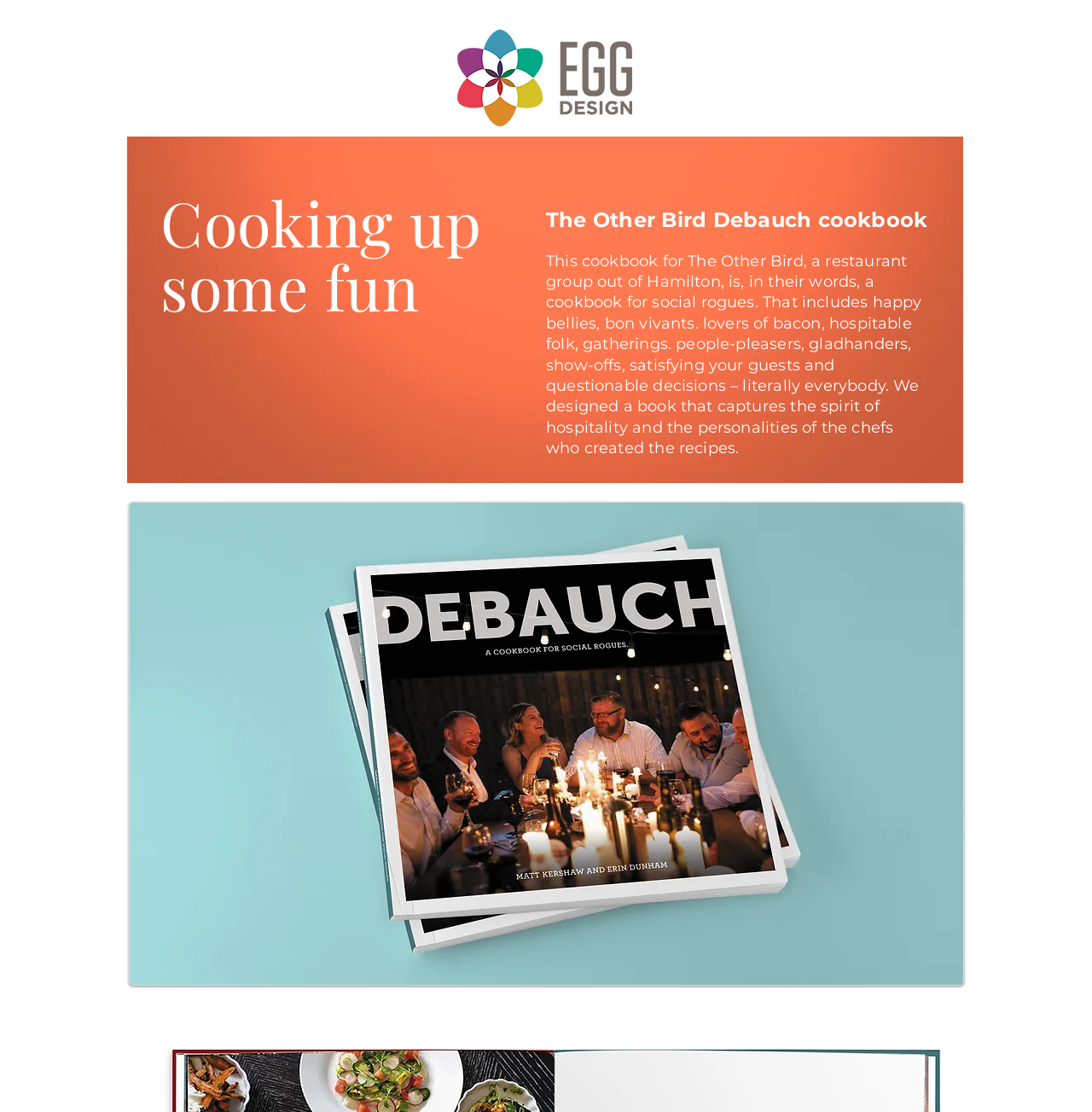With reference to the image, please provide a detailed answer to the following question: What is the target audience of the cookbook?

I found the target audience by reading the StaticText element that describes the cookbook. The text mentions that the cookbook is 'for social rogues', which includes 'happy bellies, bon vivants, lovers of bacon, hospitable folk, gatherings, people-pleasers, gladhanders, show-offs, satisfying your guests and questionable decisions – literally everybody'.